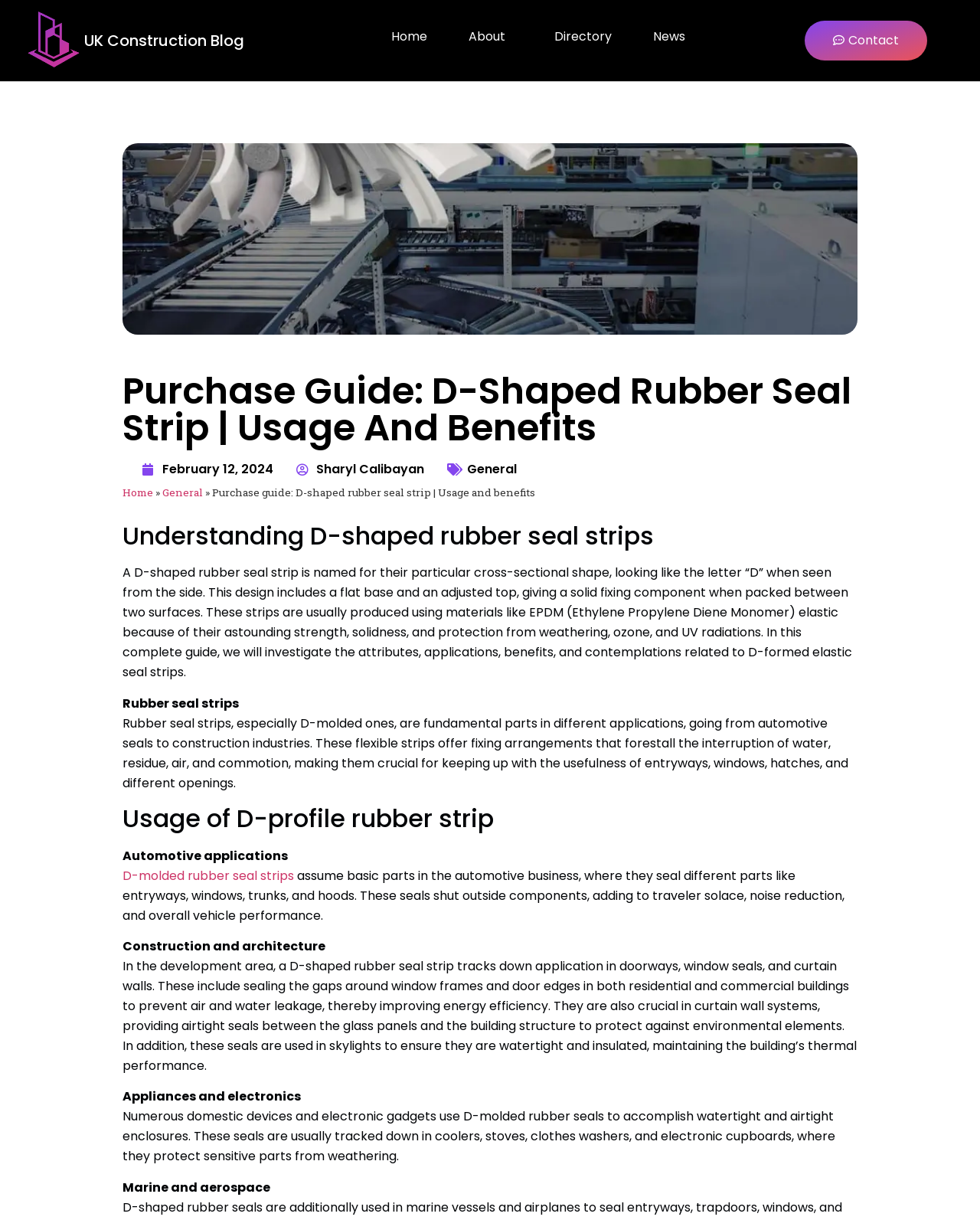Identify the bounding box coordinates of the area you need to click to perform the following instruction: "Click on the 'Home' link".

[0.378, 0.016, 0.457, 0.044]